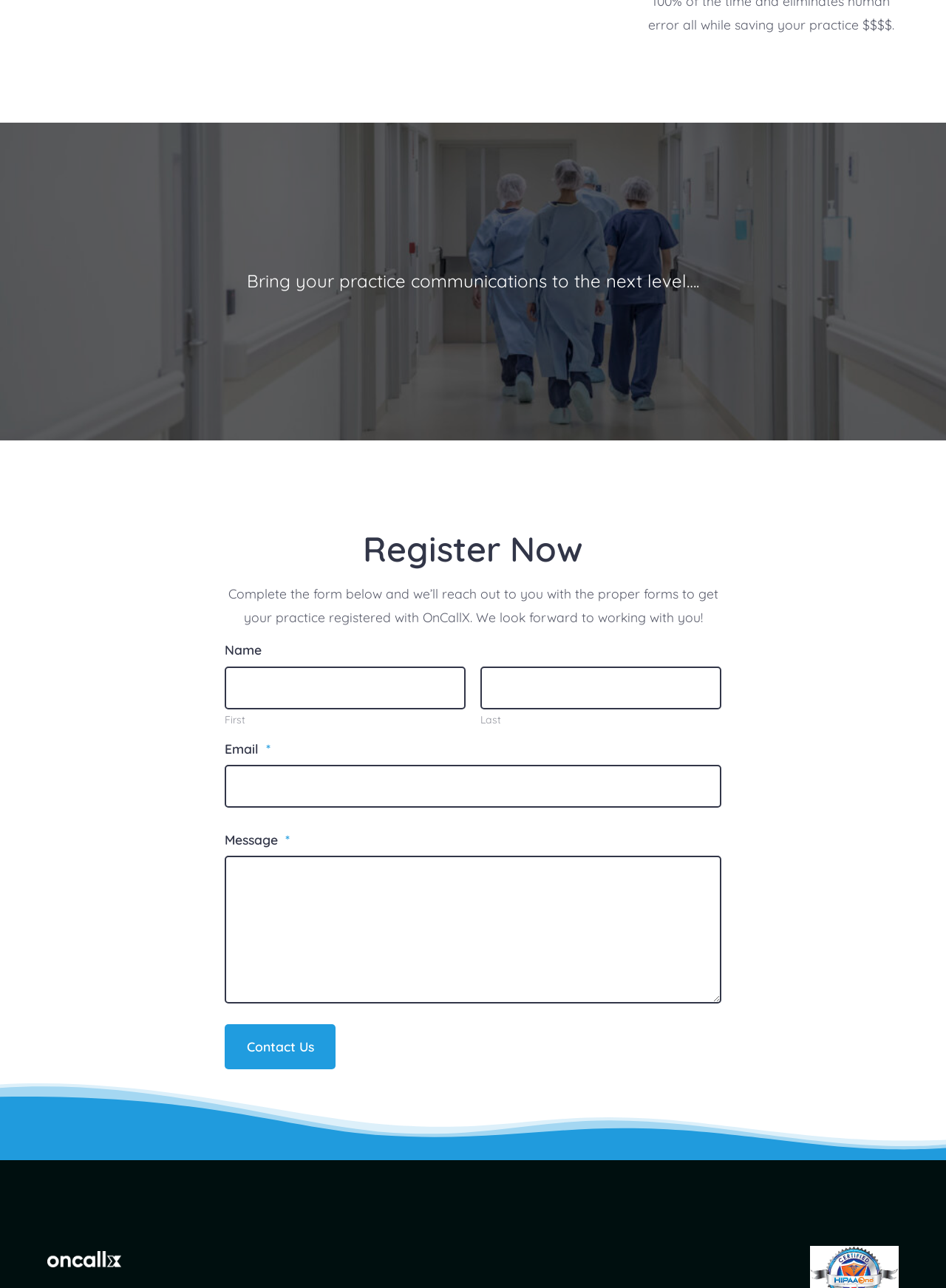Provide a one-word or brief phrase answer to the question:
What type of practice is likely to use this service?

Medical practice